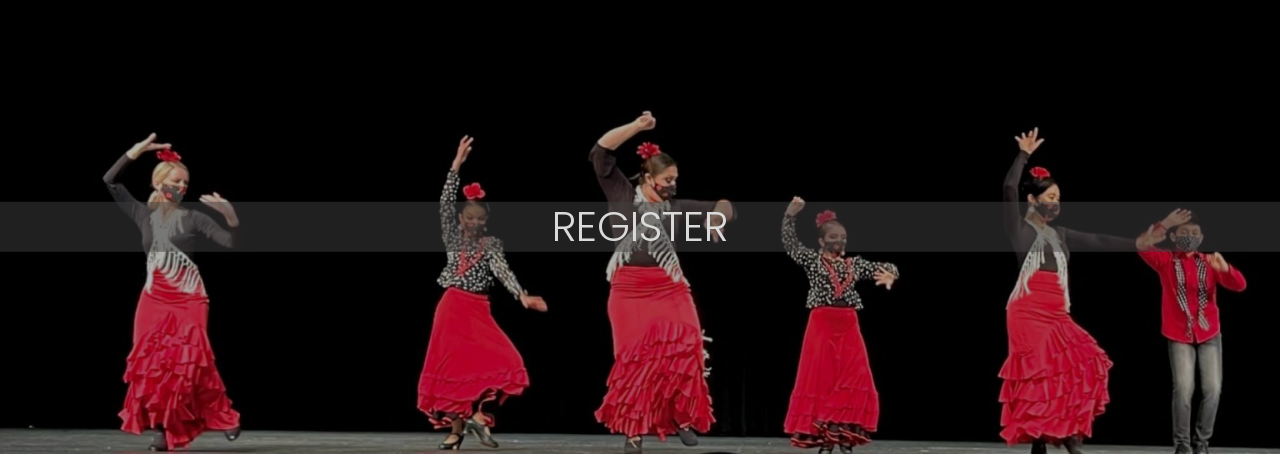Provide a thorough and detailed caption for the image.

This vibrant image showcases a lively flamenco dance performance, featuring a group of dancers in traditional attire. The dancers wear striking red skirts with ruffled hems and black polka-dot tops, each accessorized with colorful flowers in their hair. They are captured mid-performance, expressing enthusiasm and cultural passion, with their arms elegantly raised and poised in dynamic poses.

Overlaying the bottom portion of the image is a bold black rectangle with the word "REGISTER" prominently displayed, inviting viewers to take part in flamenco classes offered by Flamenco Omaha. This image is visually engaging, reflecting the energy and spirit of flamenco dance while simultaneously encouraging participation in the dance community.